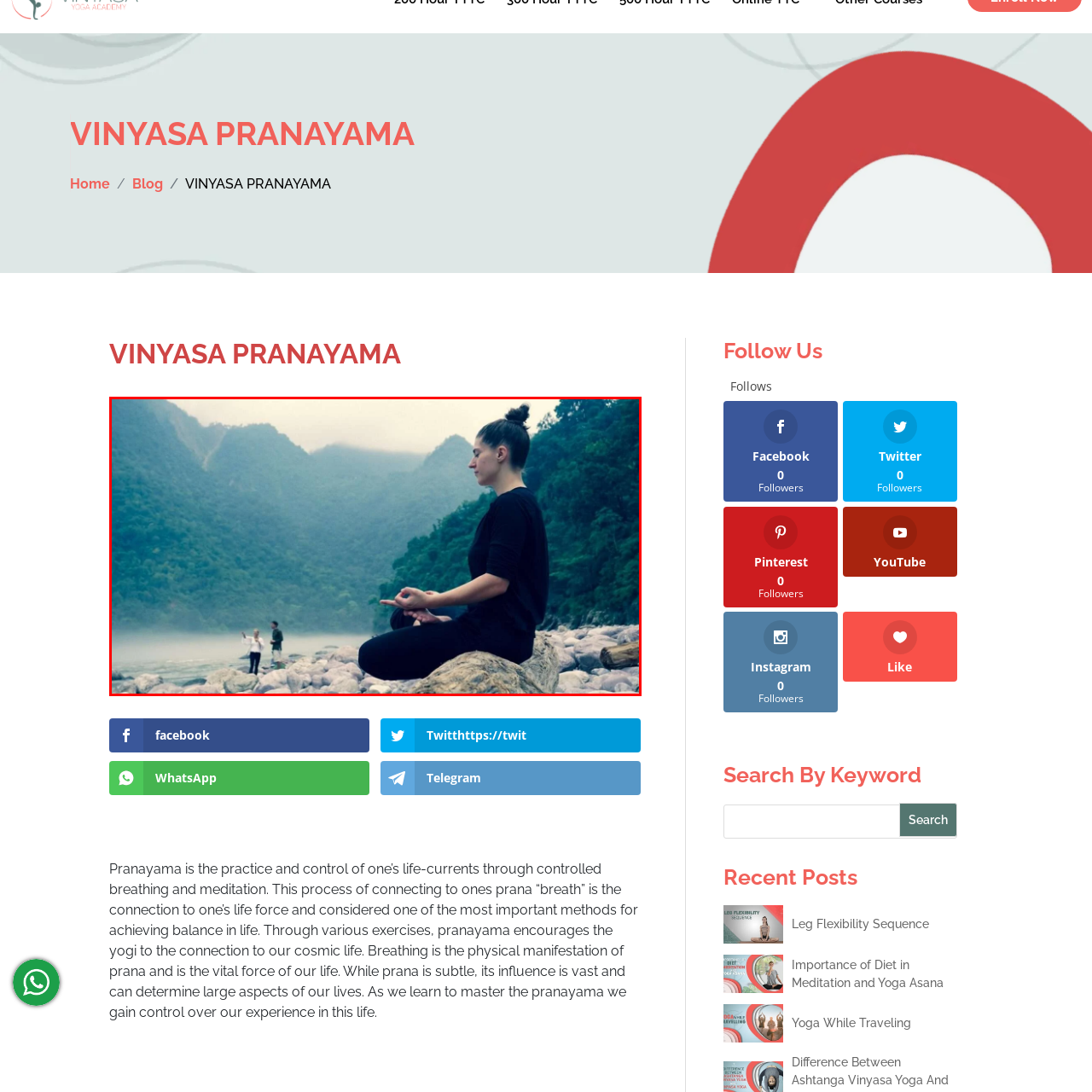What is the sound created by the water?
Observe the image highlighted by the red bounding box and answer the question comprehensively.

The gentle flow of water nearby creates a soothing and calming soundscape, which invites a sense of stillness and harmony in the viewer, further emphasizing the peaceful and meditative nature of the scene.